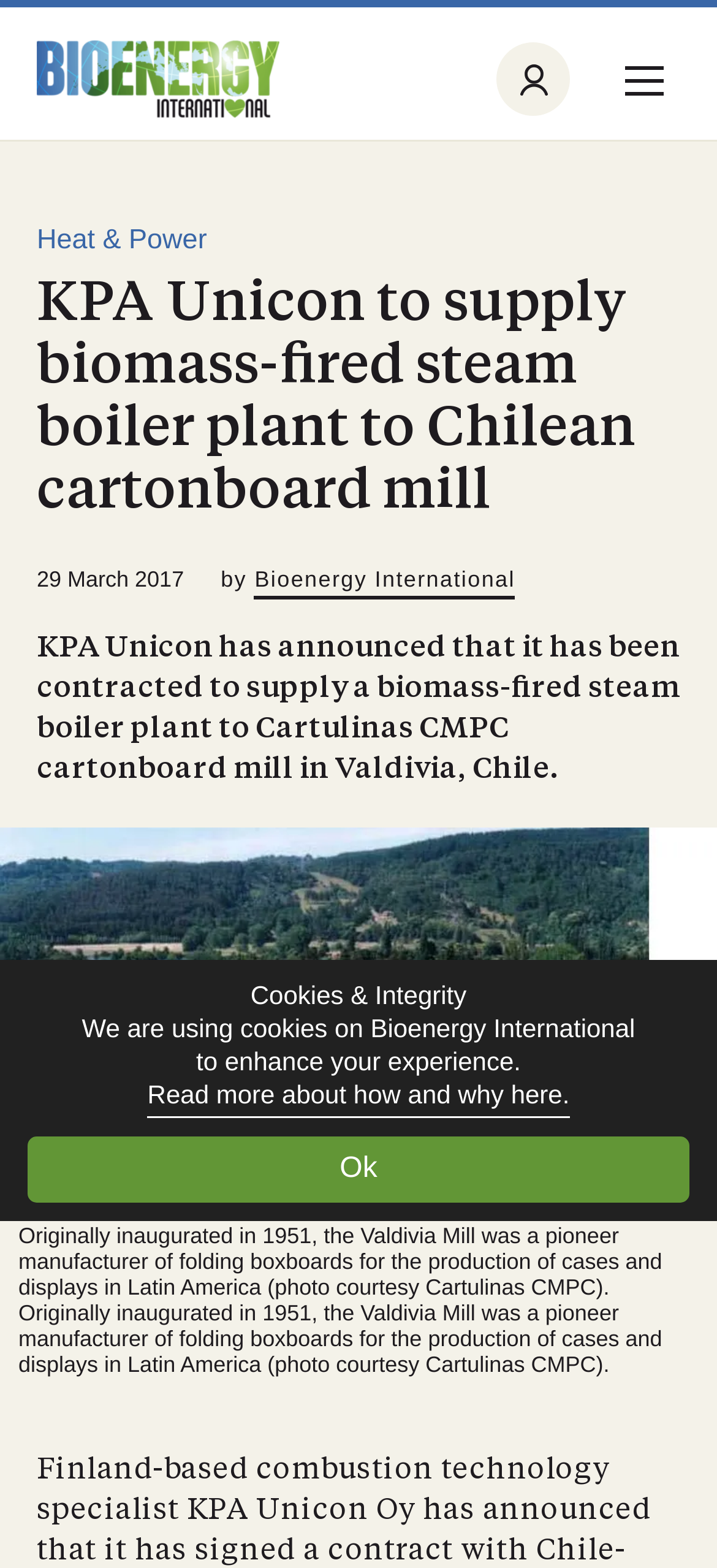When was the article published?
Observe the image and answer the question with a one-word or short phrase response.

29 March 2017